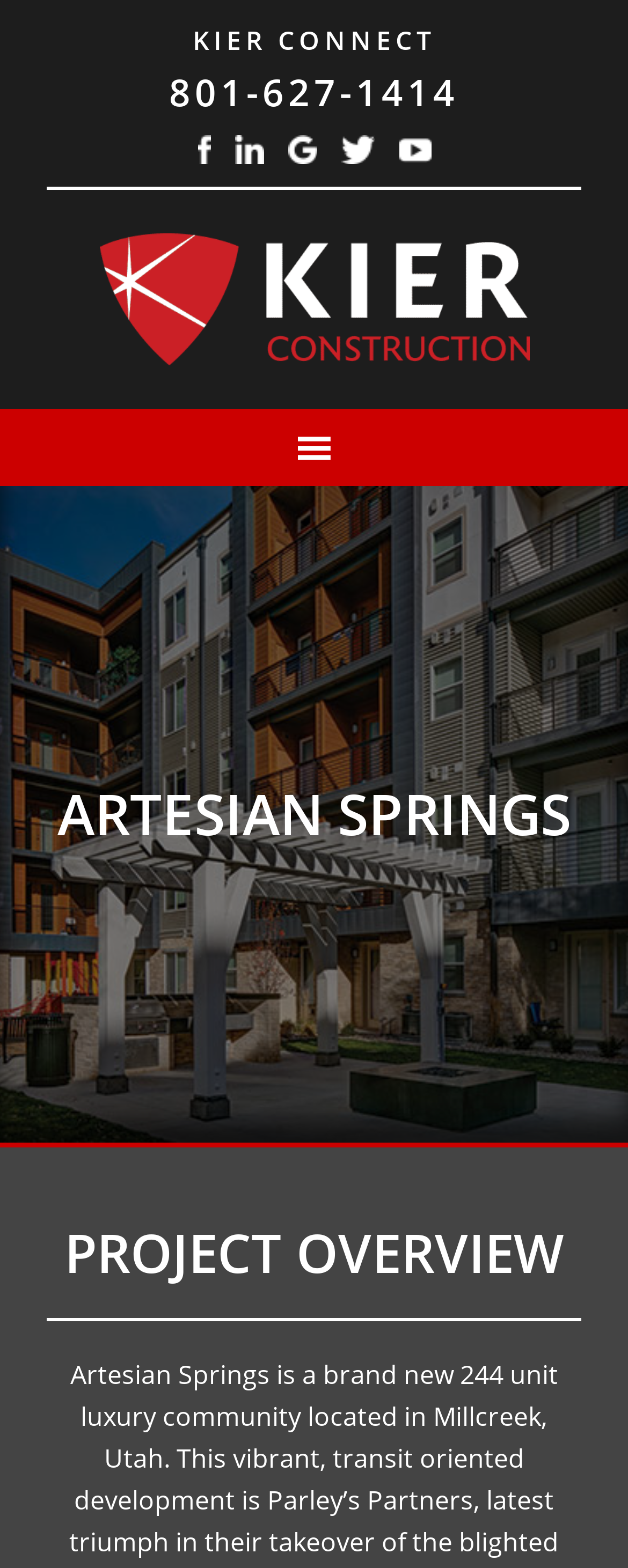Please determine the bounding box coordinates of the element to click in order to execute the following instruction: "Read about the project overview". The coordinates should be four float numbers between 0 and 1, specified as [left, top, right, bottom].

[0.075, 0.779, 0.925, 0.82]